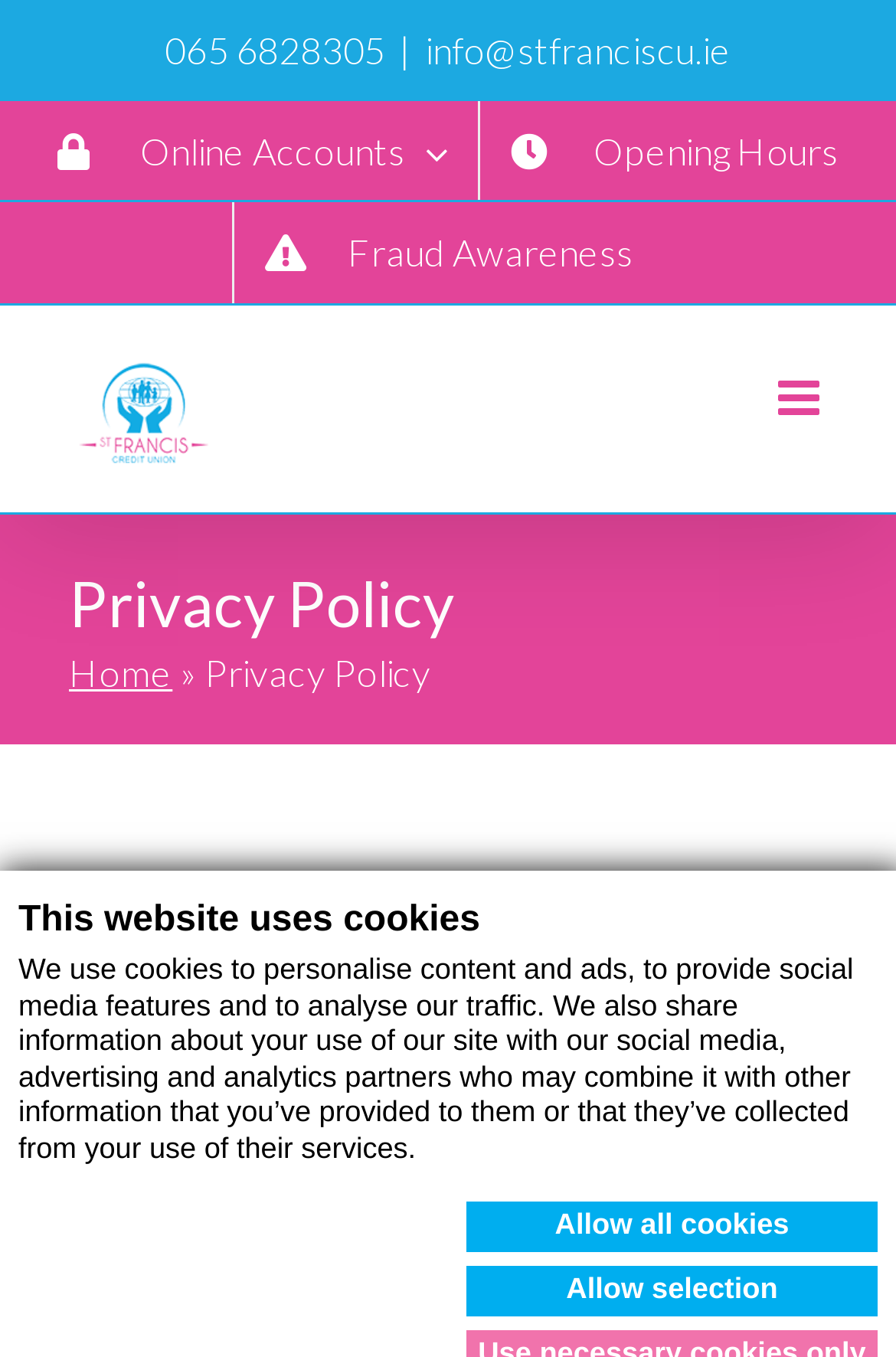Provide the bounding box coordinates of the HTML element this sentence describes: "Allow all cookies".

[0.521, 0.885, 0.979, 0.922]